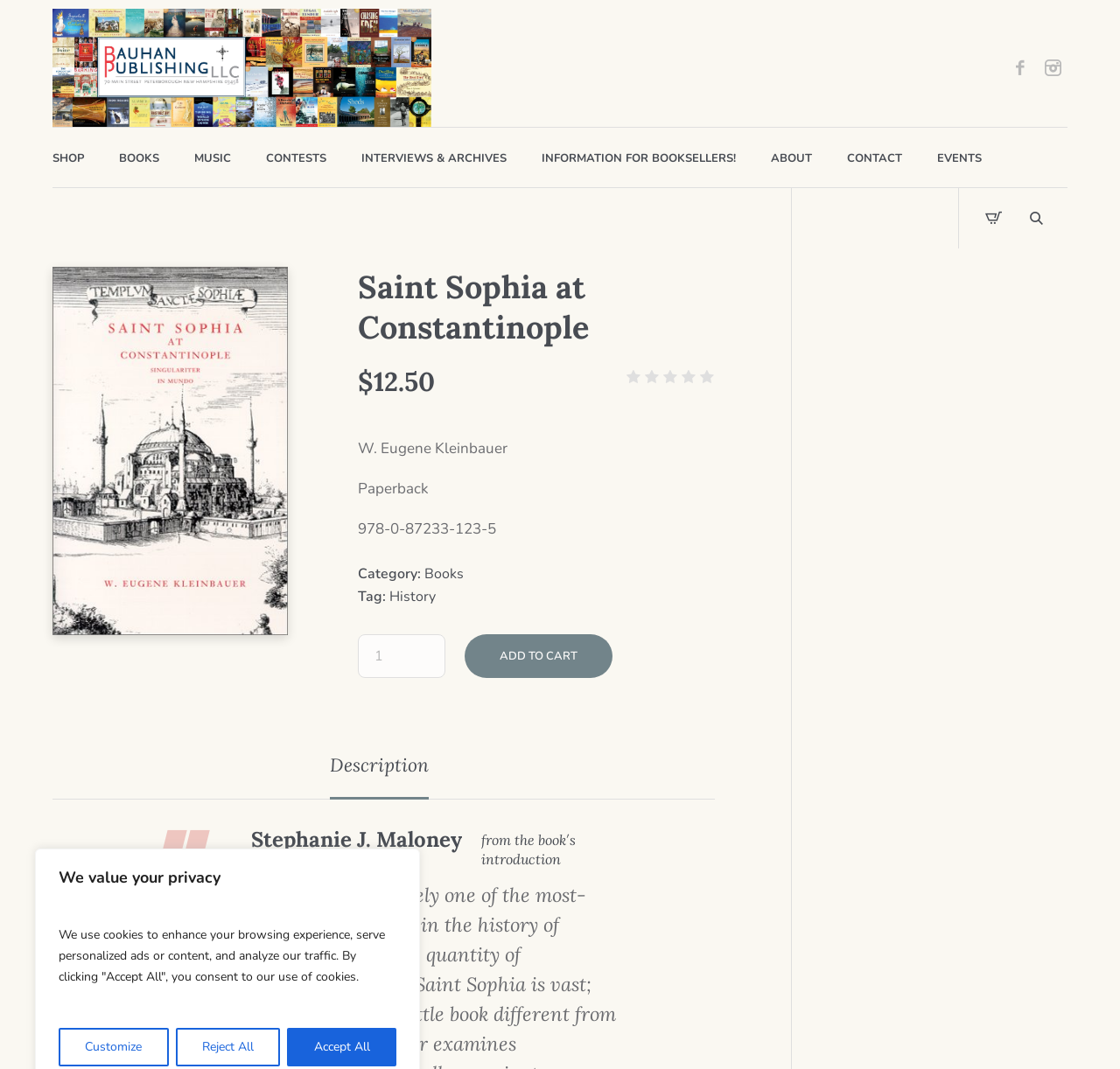What is the category of the book?
Using the visual information, answer the question in a single word or phrase.

Books